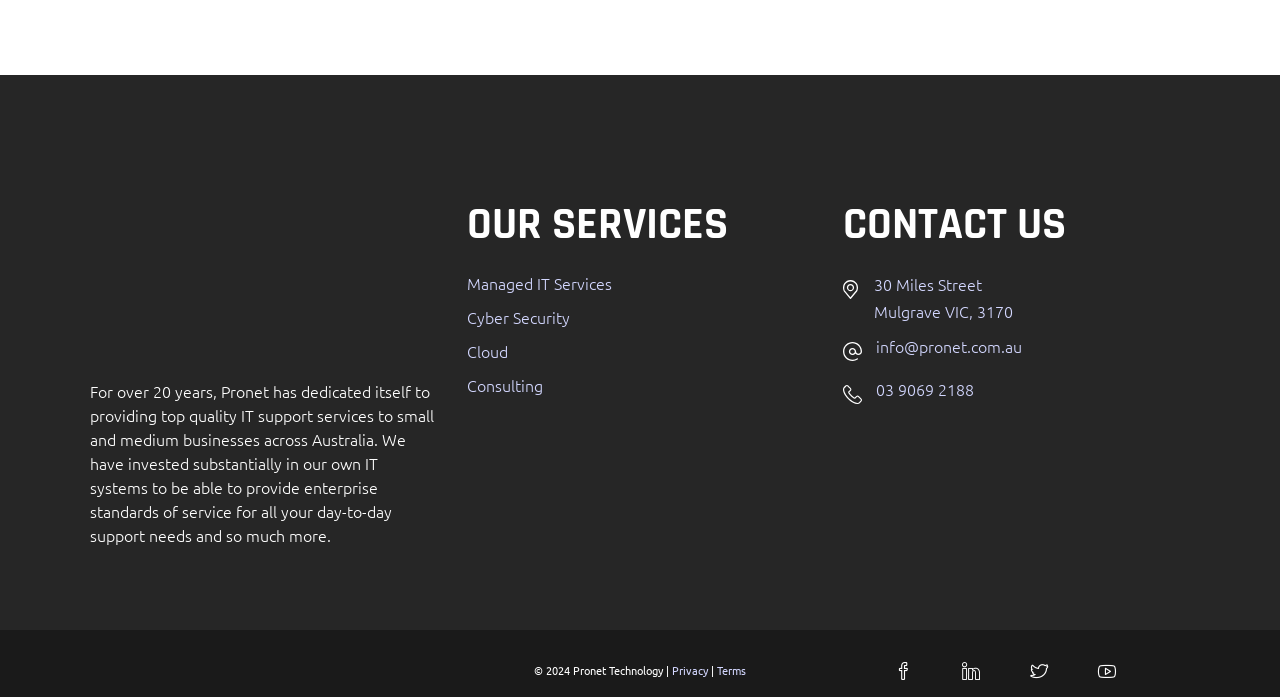What is the address of the company?
Refer to the image and offer an in-depth and detailed answer to the question.

The company's address is mentioned under the 'CONTACT US' heading, which is '30 Miles Street Mulgrave VIC, 3170', as indicated by the link text.